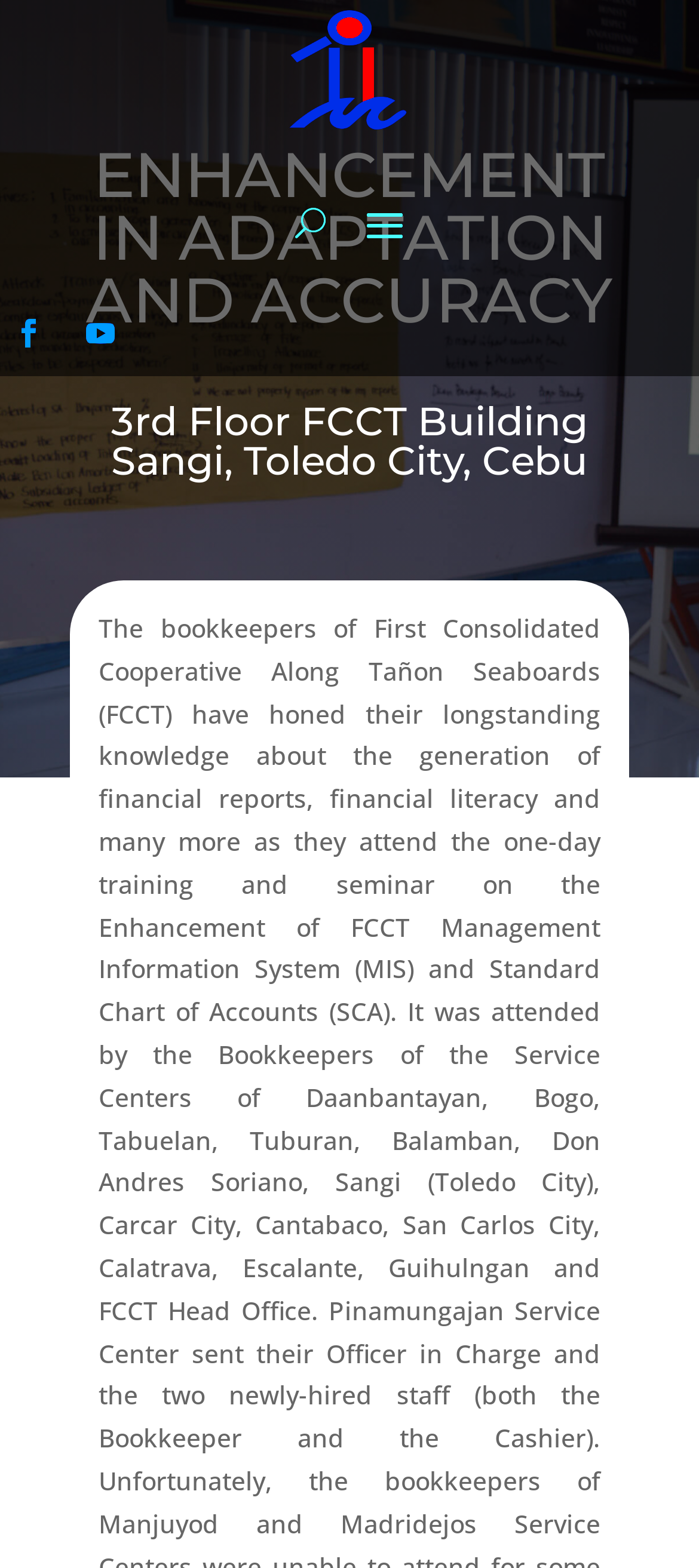Based on the image, please respond to the question with as much detail as possible:
What is the purpose of the event?

I inferred the purpose of the event by combining the information from the meta description and the webpage content. The meta description mentions the 'Enhancement of FCCT Management Information System (MIS) and Standard Chart of Accounts (SCA)', and the webpage title is 'ENHANCEMENT IN ADAPTATION AND ACCURACY', which suggests that the event is related to the enhancement of the FCCT Management Information System.